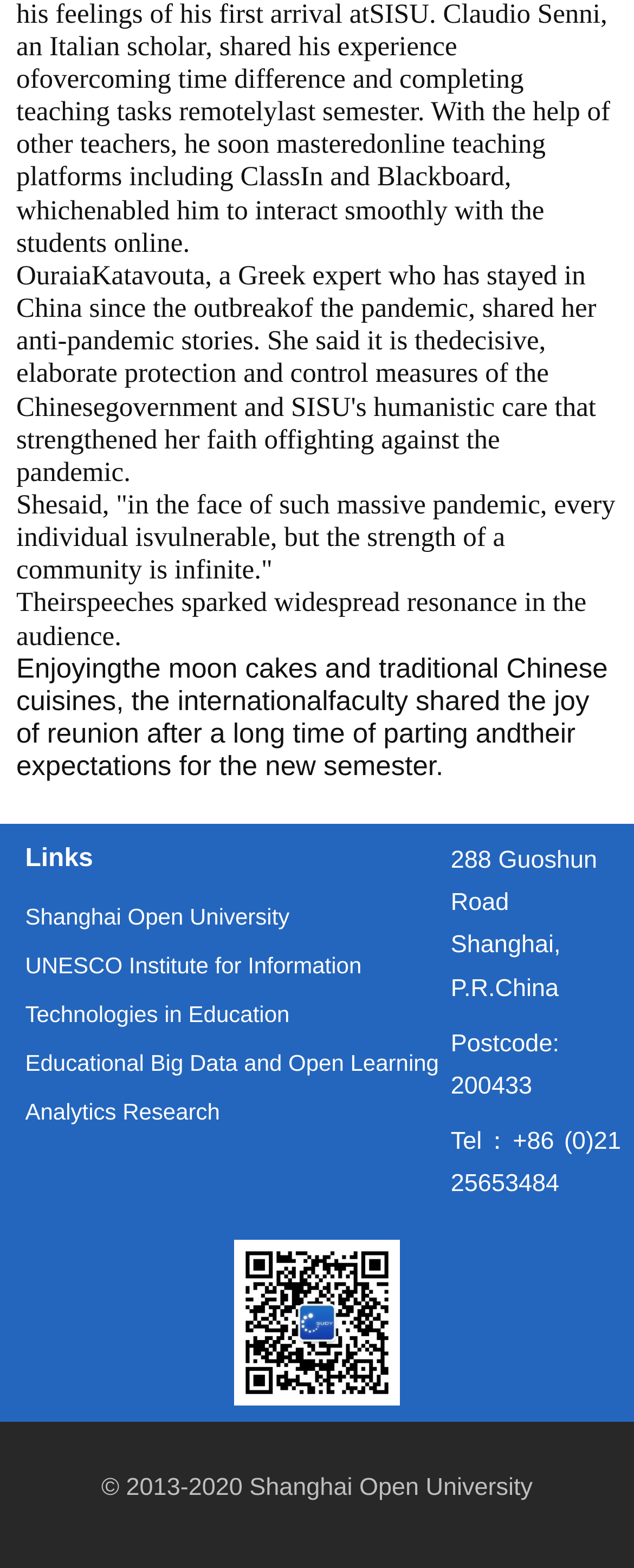What is the copyright year range of the university?
Based on the image, please offer an in-depth response to the question.

I found the copyright information at the bottom of the webpage, which specifies the year range as '2013-2020'.